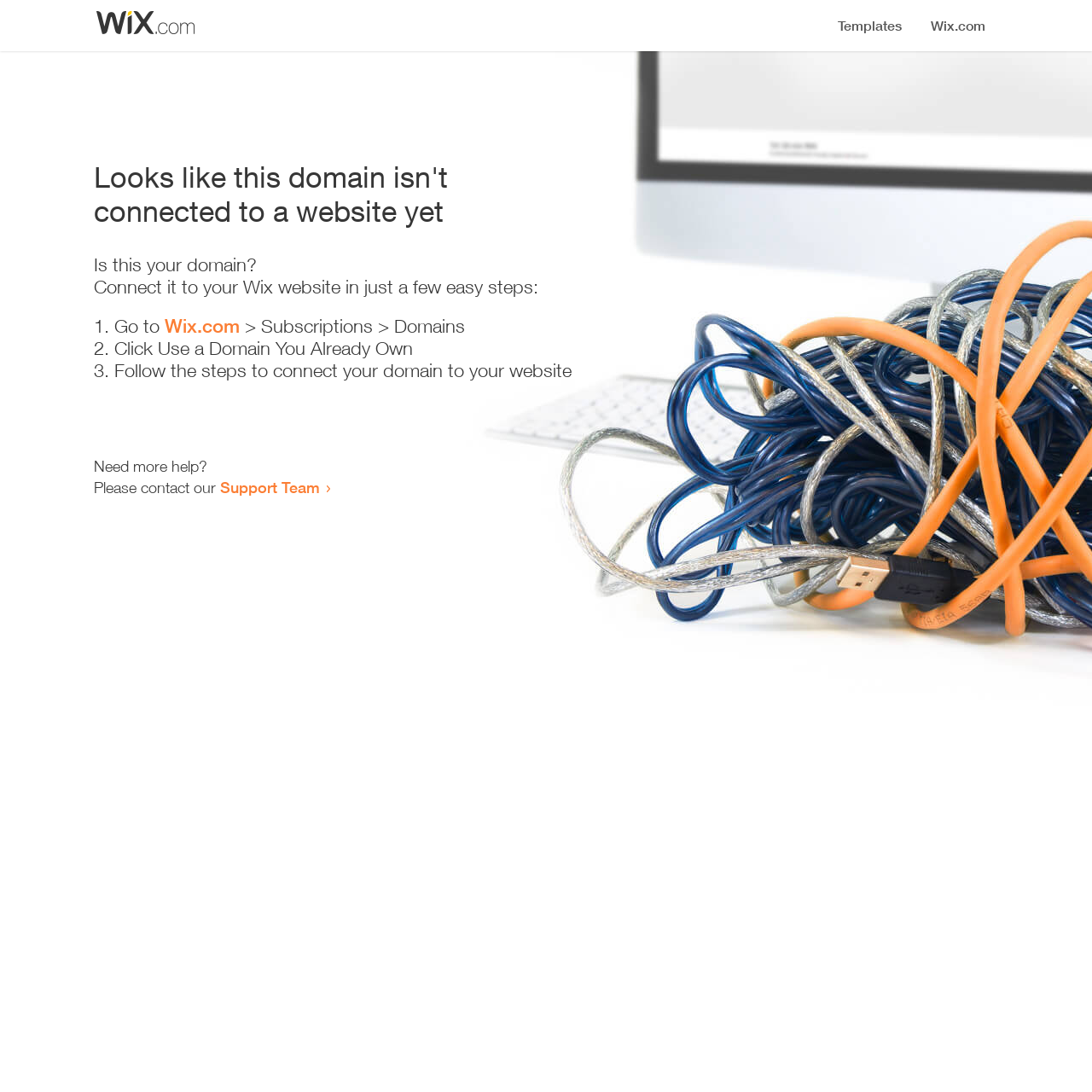Answer the question using only a single word or phrase: 
What is the current status of the domain?

Not connected